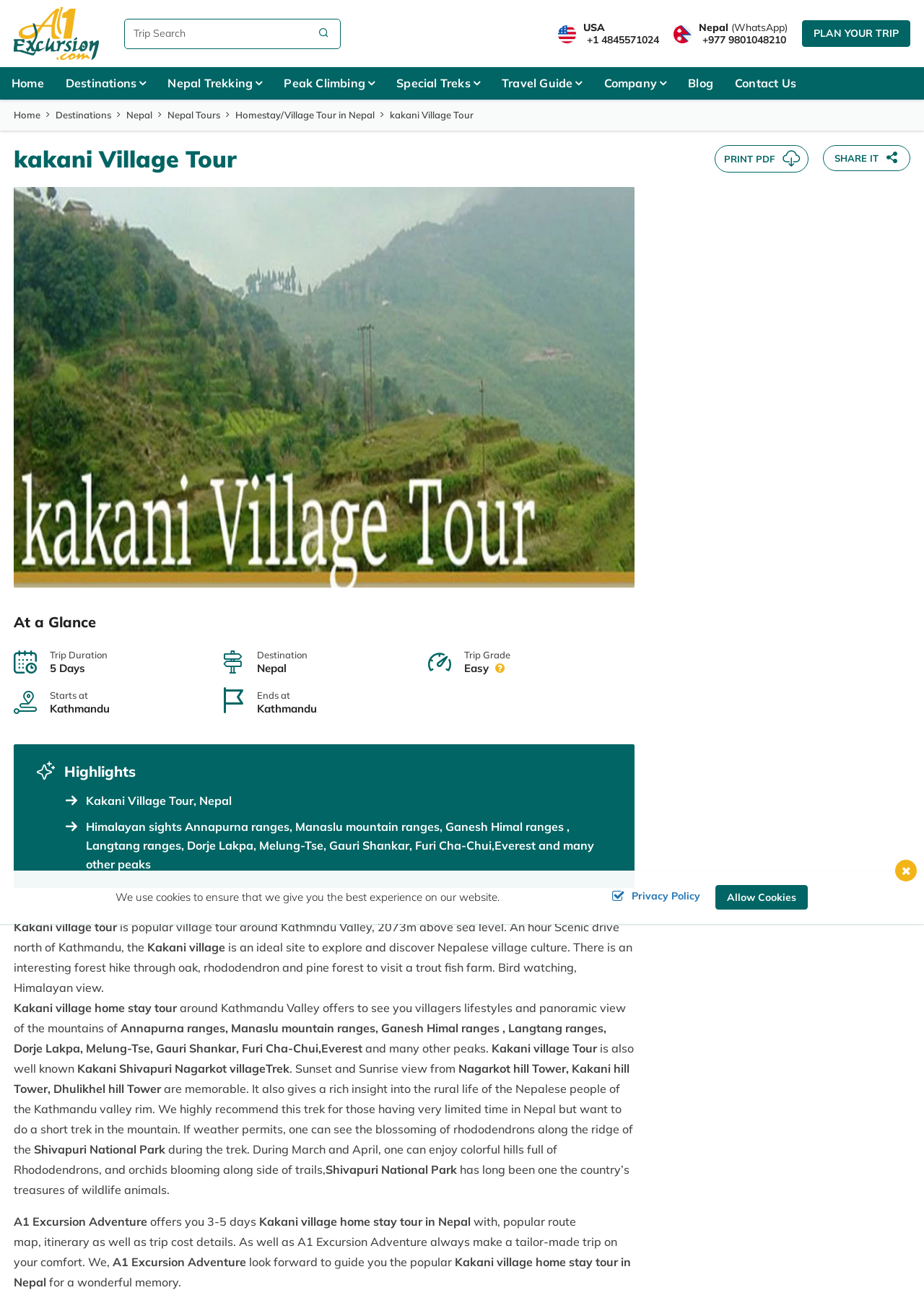Examine the screenshot and answer the question in as much detail as possible: What is the name of the village tour?

The name of the village tour can be found in the heading 'kakani Village Tour' and also in the article section where it is mentioned as 'Kakani village tour is popular village tour around Kathmndu Valley, 2073m above sea level.'